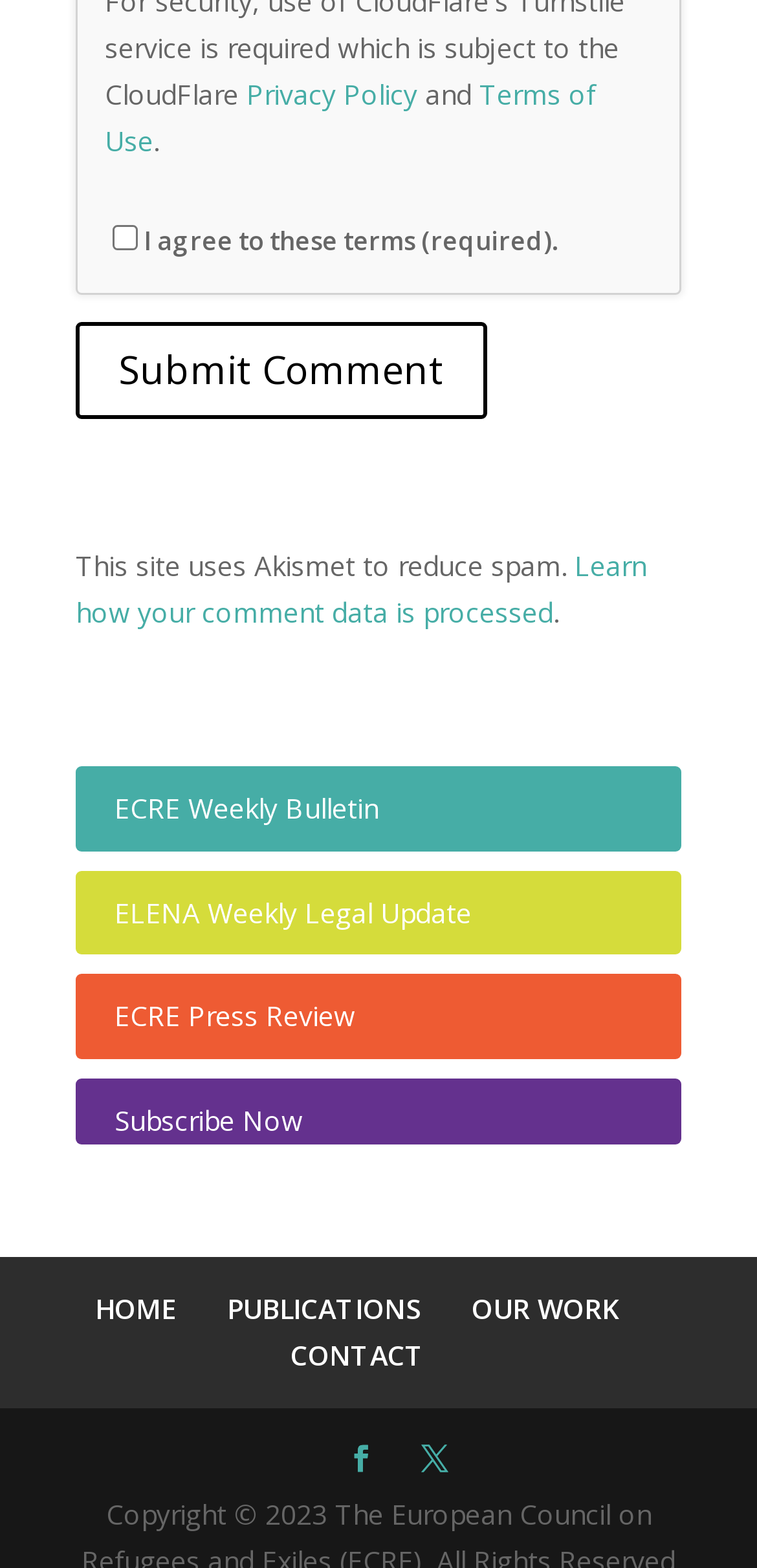Identify the bounding box coordinates of the region I need to click to complete this instruction: "Click the 'Submit Comment' button".

[0.1, 0.206, 0.644, 0.268]